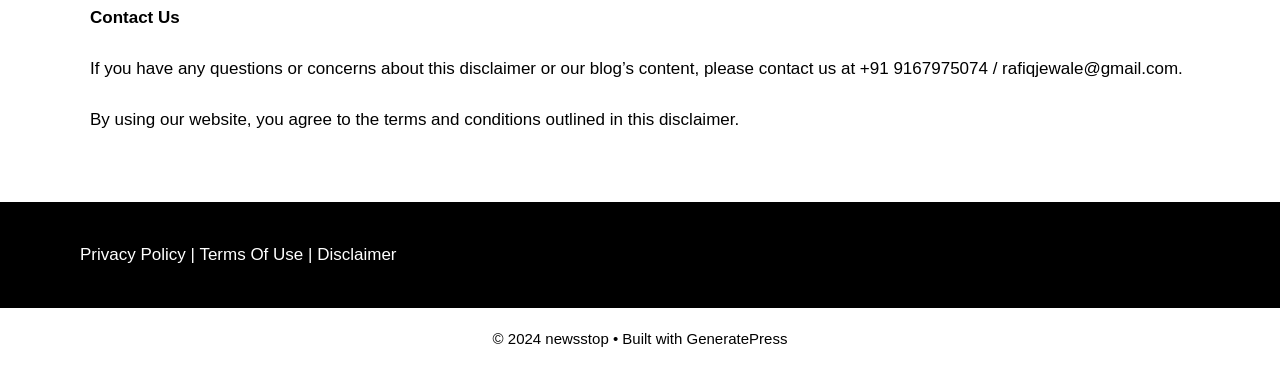Please provide a detailed answer to the question below based on the screenshot: 
What is the email address for questions or concerns?

The email address can be found in the 'Contact Us' section, which is located at the top of the webpage. The text 'If you have any questions or concerns about this disclaimer or our blog’s content, please contact us at +91 9167975074 / rafiqjewale@gmail.com.' provides the email address.